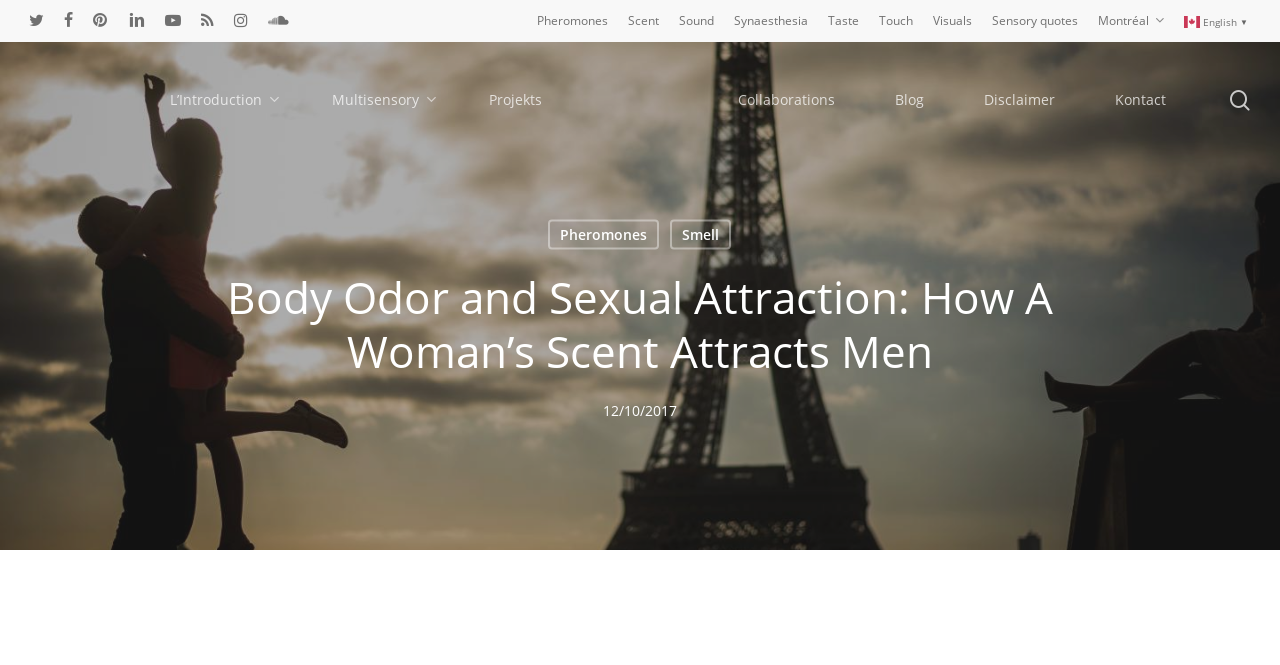What is the main topic of the webpage?
Kindly offer a comprehensive and detailed response to the question.

The main heading of the webpage is 'Body Odor and Sexual Attraction: How A Woman’s Scent Attracts Men', which suggests that the main topic of the webpage is the relationship between body odor and sexual attraction.